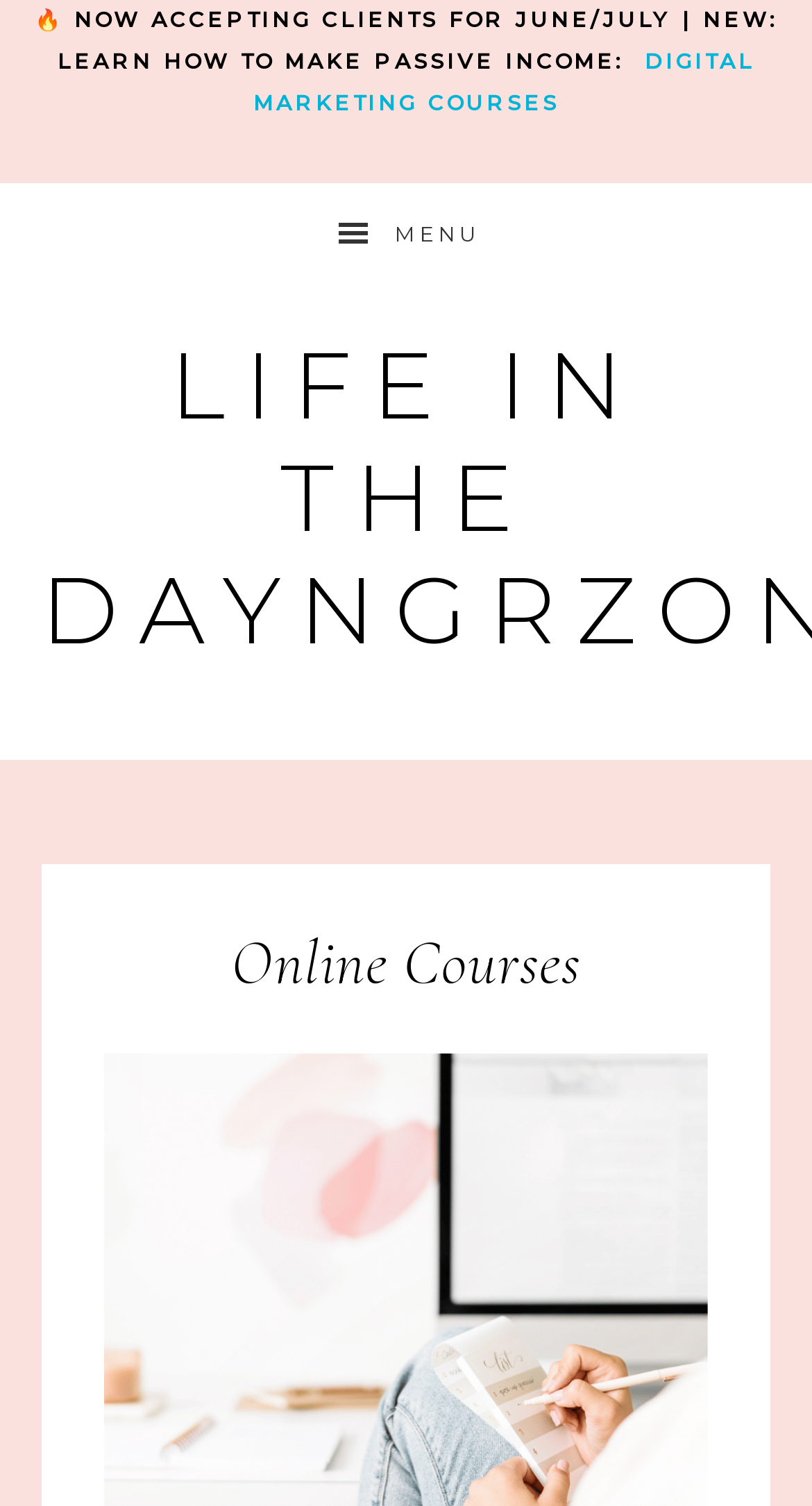Provide the bounding box coordinates of the UI element that matches the description: "Menu".

[0.0, 0.122, 1.0, 0.191]